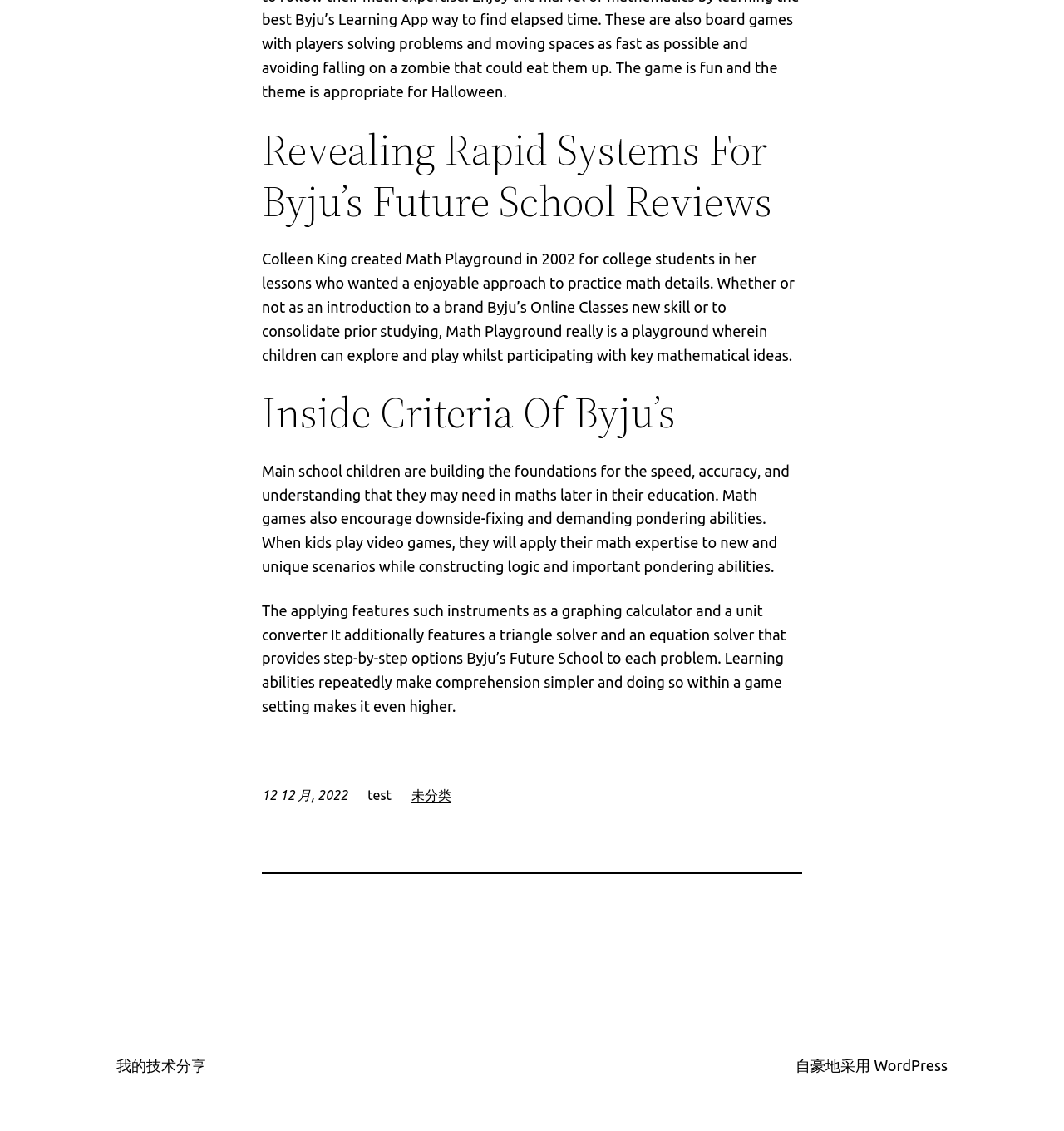What is the purpose of math games according to the webpage?
From the screenshot, supply a one-word or short-phrase answer.

Encourage problem-solving and critical thinking